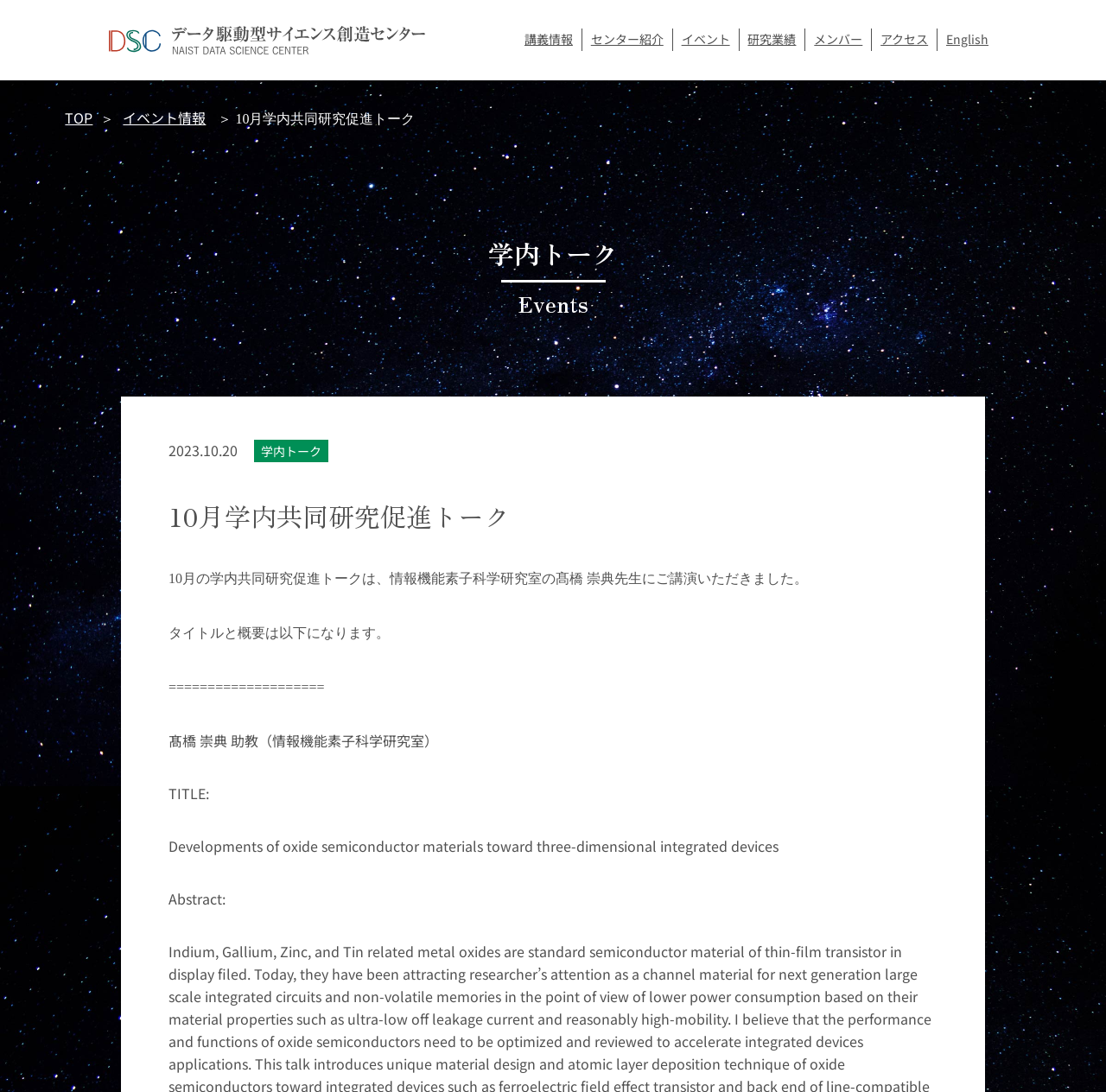Please locate the bounding box coordinates of the element's region that needs to be clicked to follow the instruction: "Check the lecture information". The bounding box coordinates should be provided as four float numbers between 0 and 1, i.e., [left, top, right, bottom].

[0.474, 0.028, 0.518, 0.044]